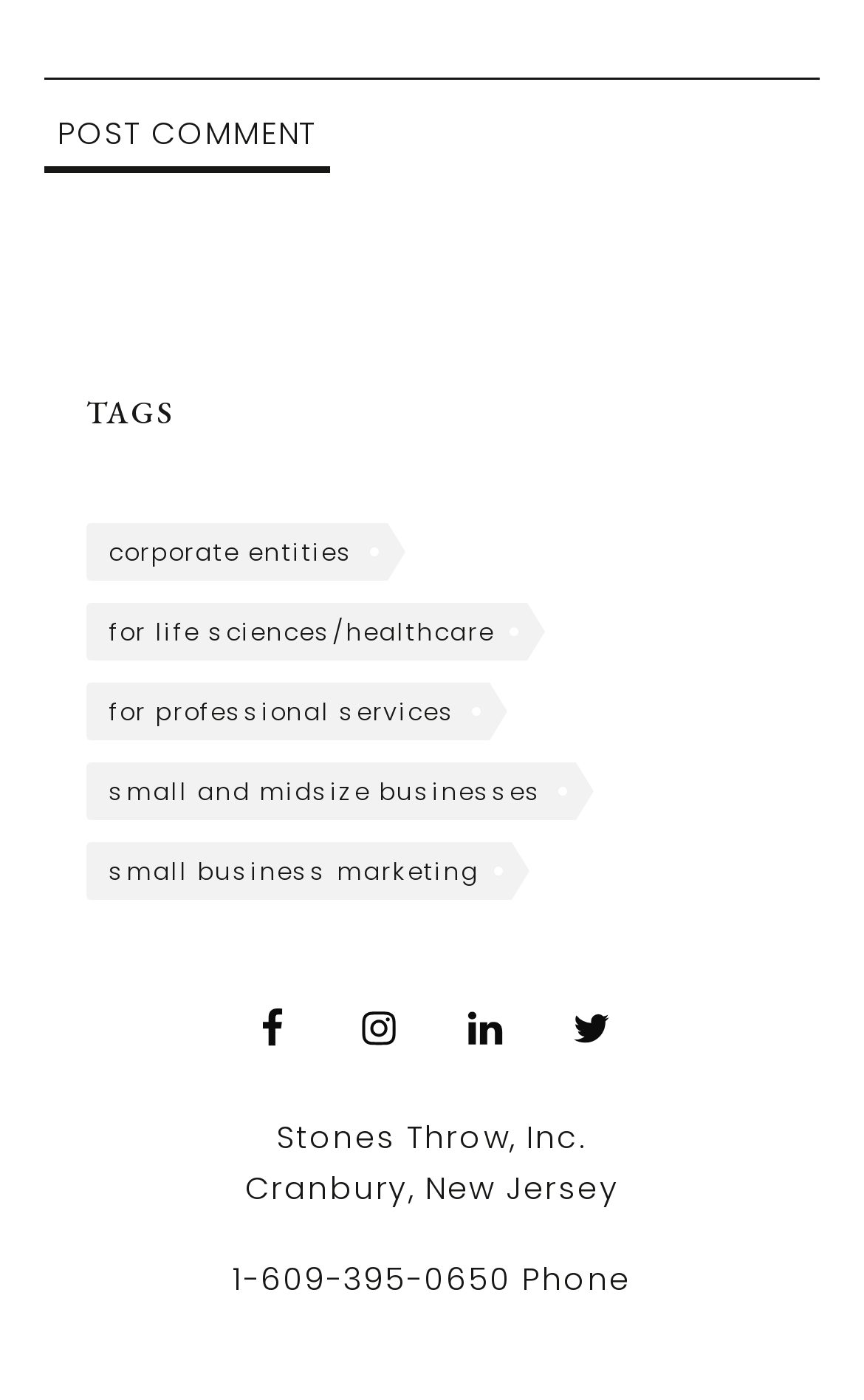Provide the bounding box coordinates of the section that needs to be clicked to accomplish the following instruction: "Go to Hangzhou."

None